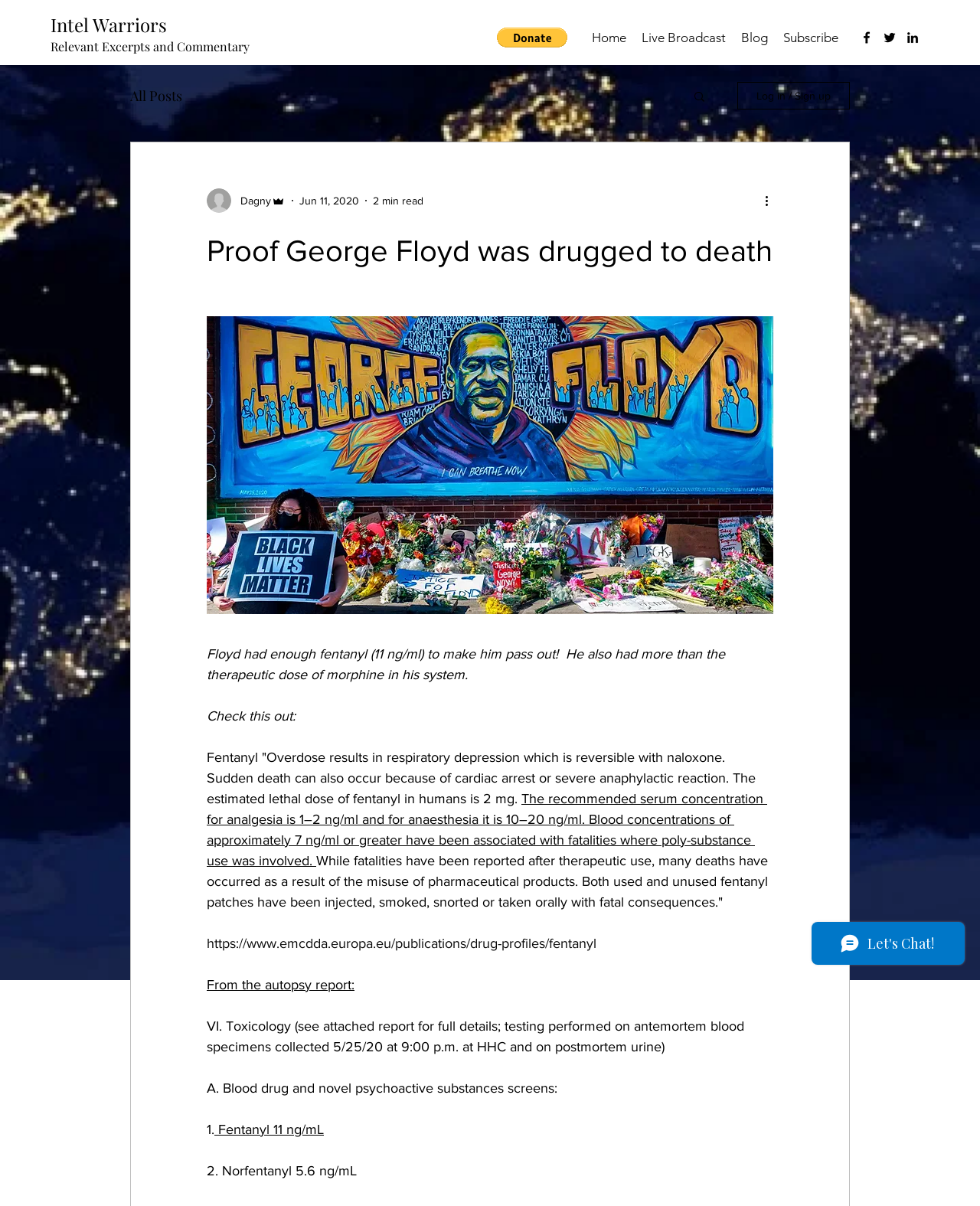Determine the bounding box coordinates for the UI element matching this description: "alt="Specials"".

None